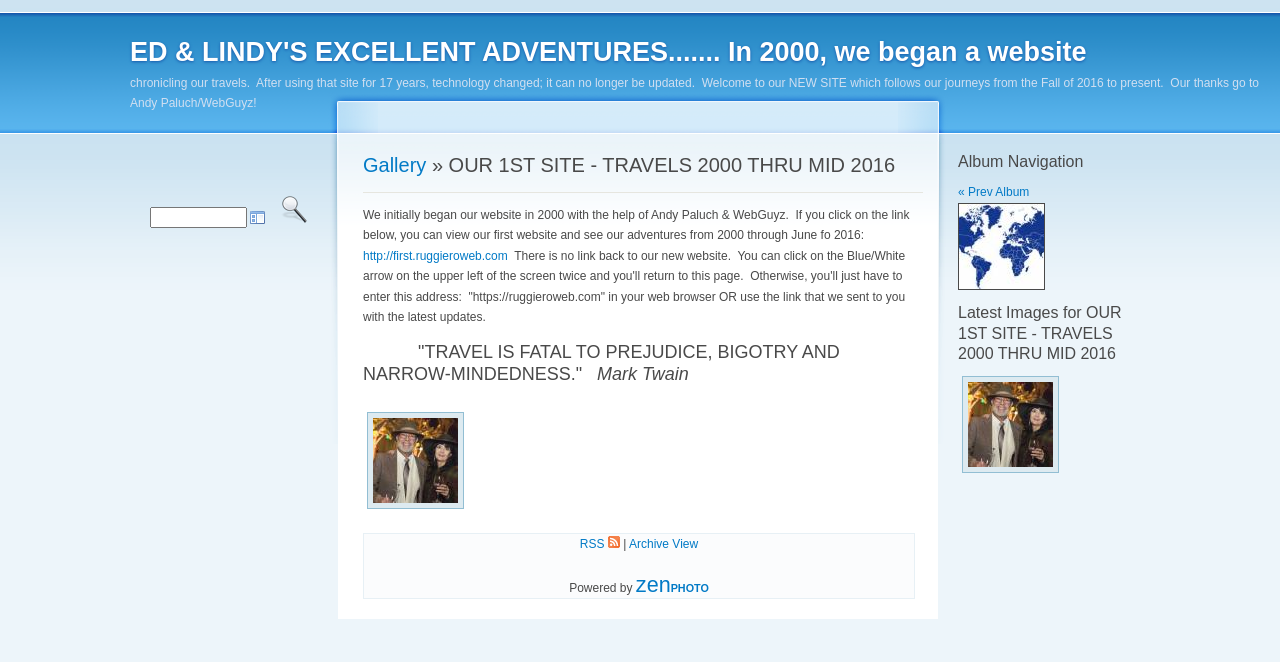Calculate the bounding box coordinates of the UI element given the description: "name="words"".

[0.117, 0.313, 0.193, 0.344]